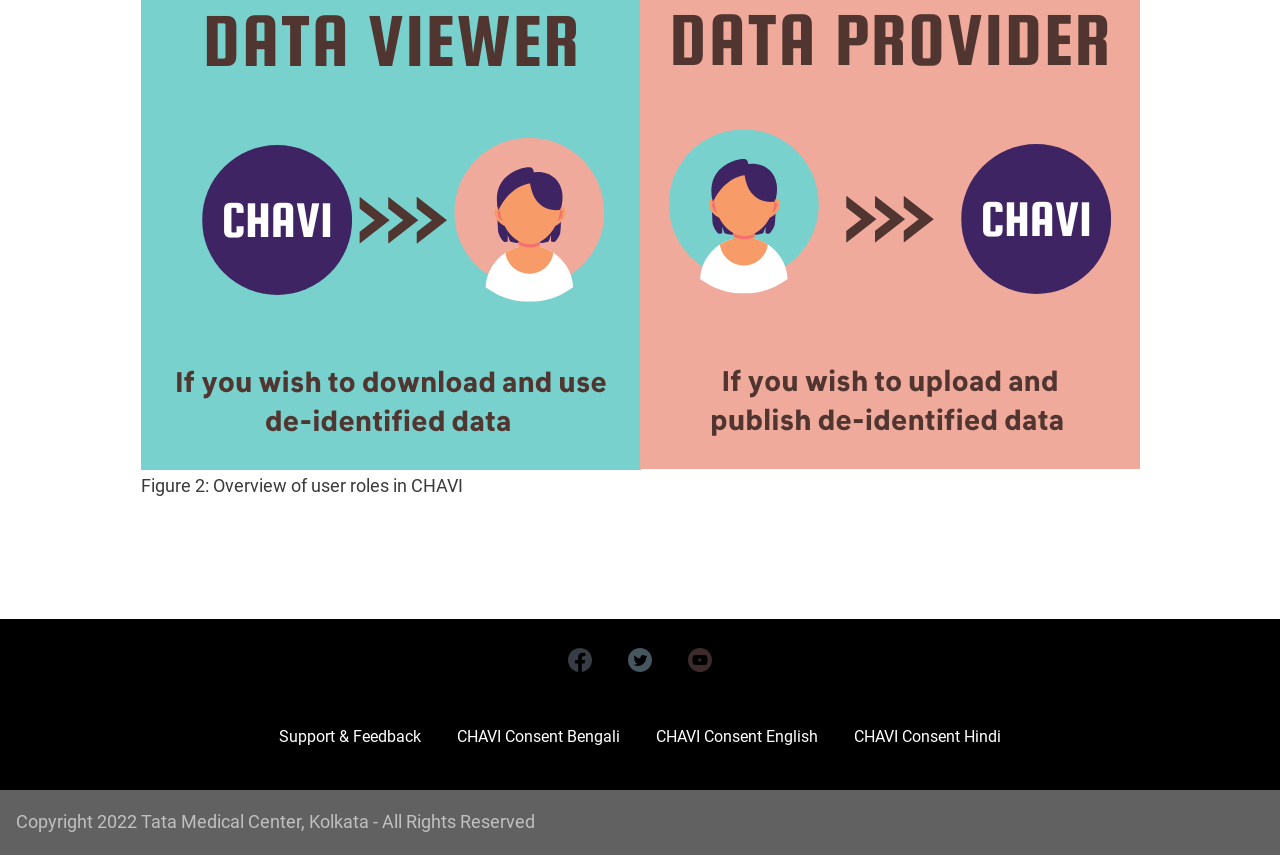Respond to the following question with a brief word or phrase:
What is the language of the first consent form?

Bengali